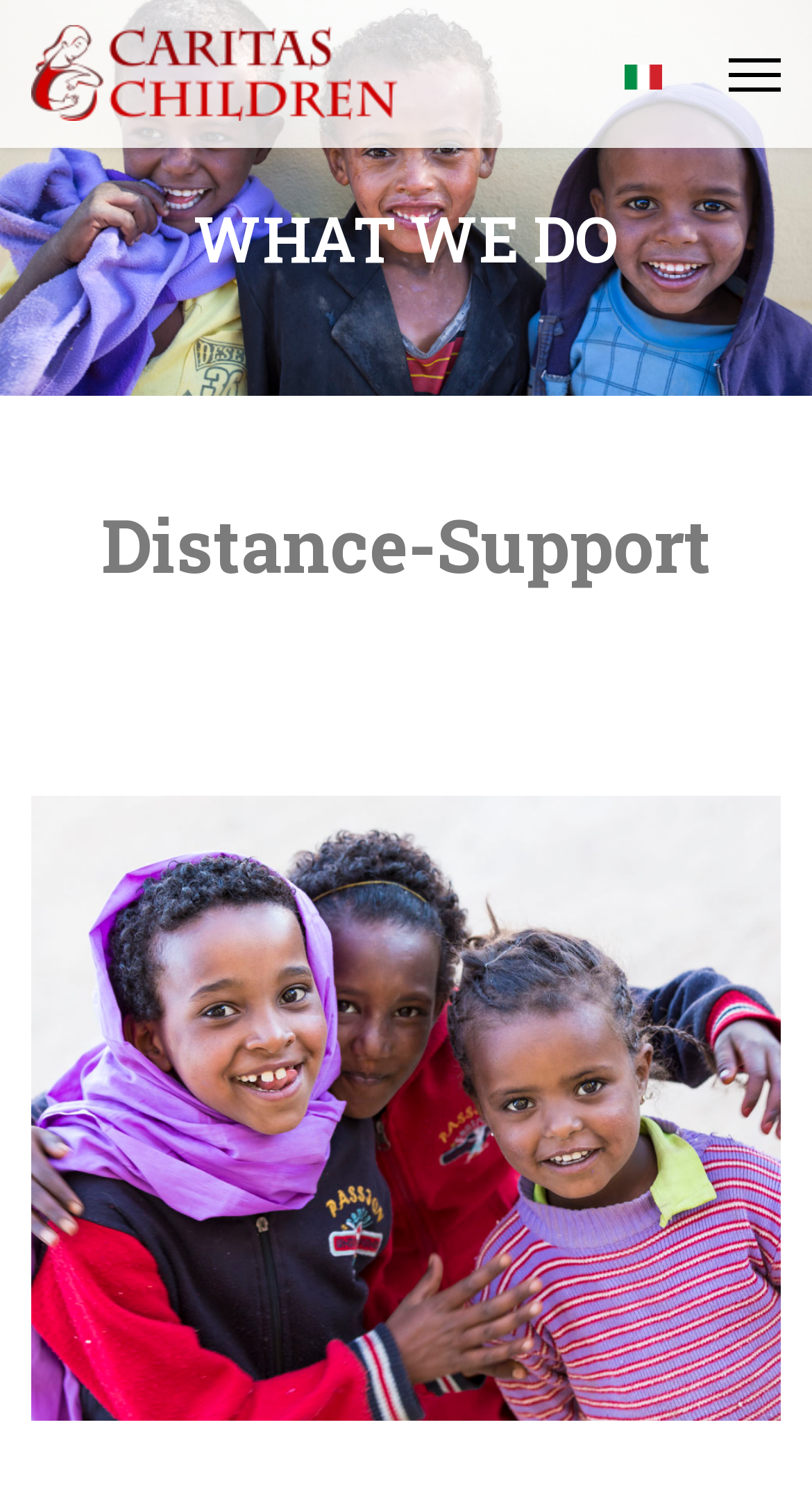How many language options are available?
Look at the screenshot and respond with one word or a short phrase.

At least 1